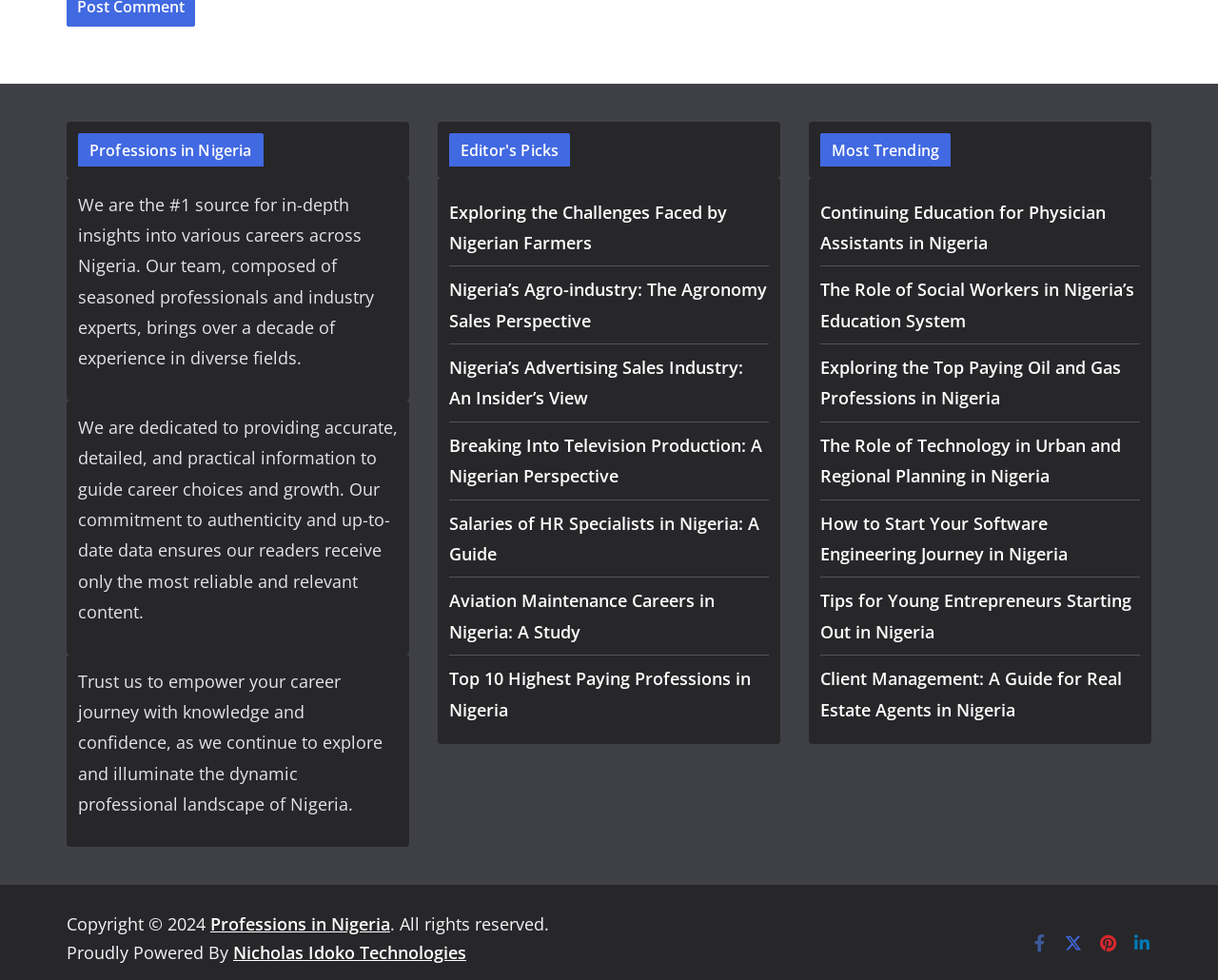What is the purpose of the 'Editor's Picks' section?
Analyze the image and provide a thorough answer to the question.

The 'Editor's Picks' section appears to feature a selection of articles that are considered important or noteworthy by the website's editors. The section includes links to various articles related to different professions in Nigeria, suggesting that it is a curated list of recommended readings.